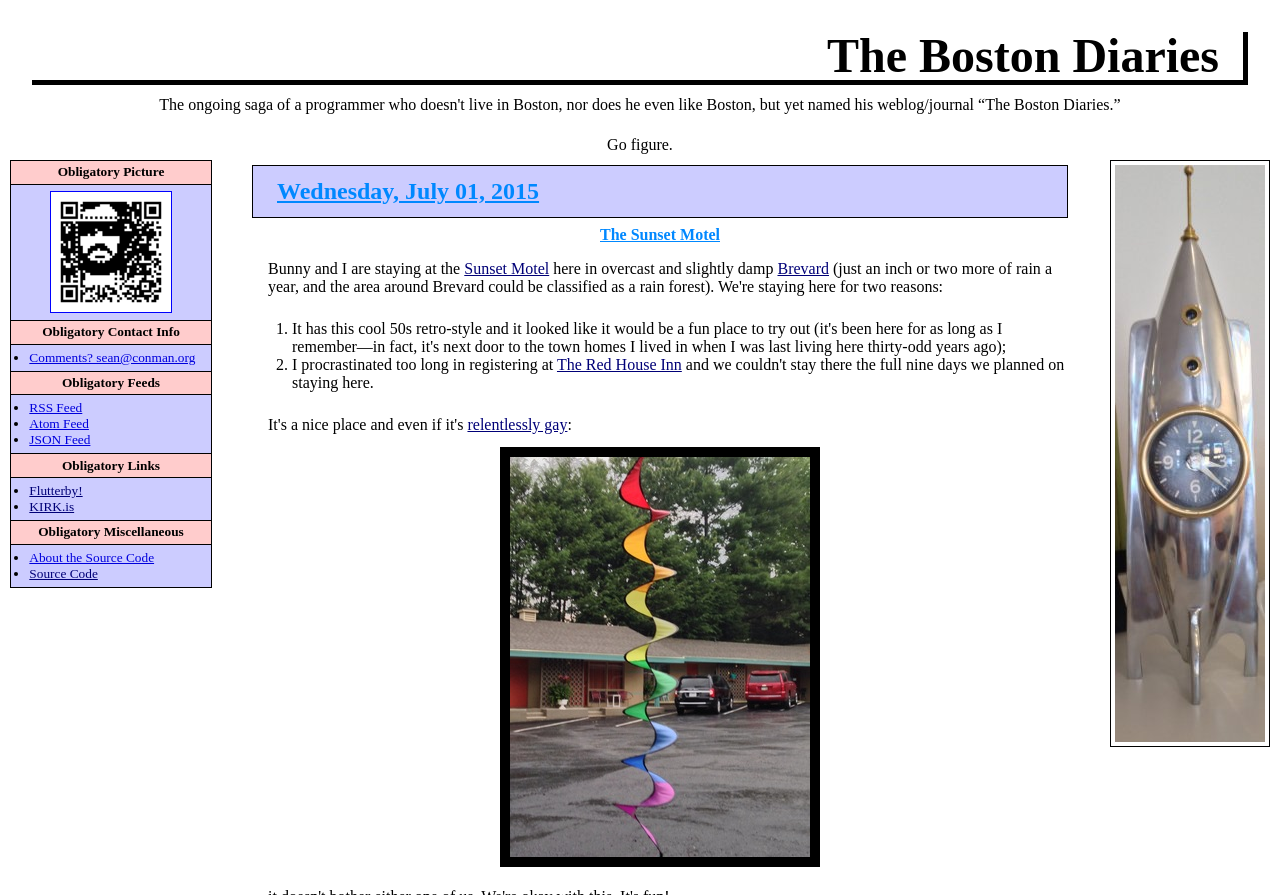Find the bounding box coordinates of the element to click in order to complete the given instruction: "View the Obligatory Picture."

[0.009, 0.18, 0.165, 0.206]